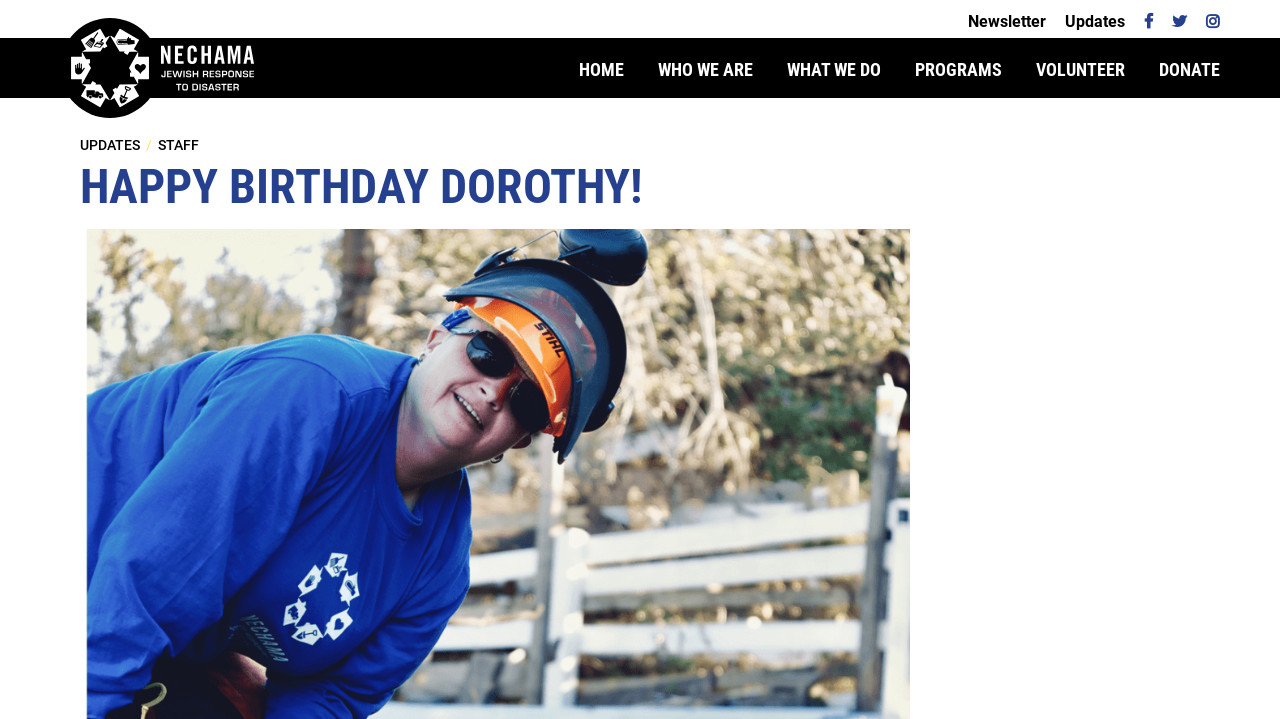Locate the bounding box coordinates of the item that should be clicked to fulfill the instruction: "Click on the 'HOME' link".

None